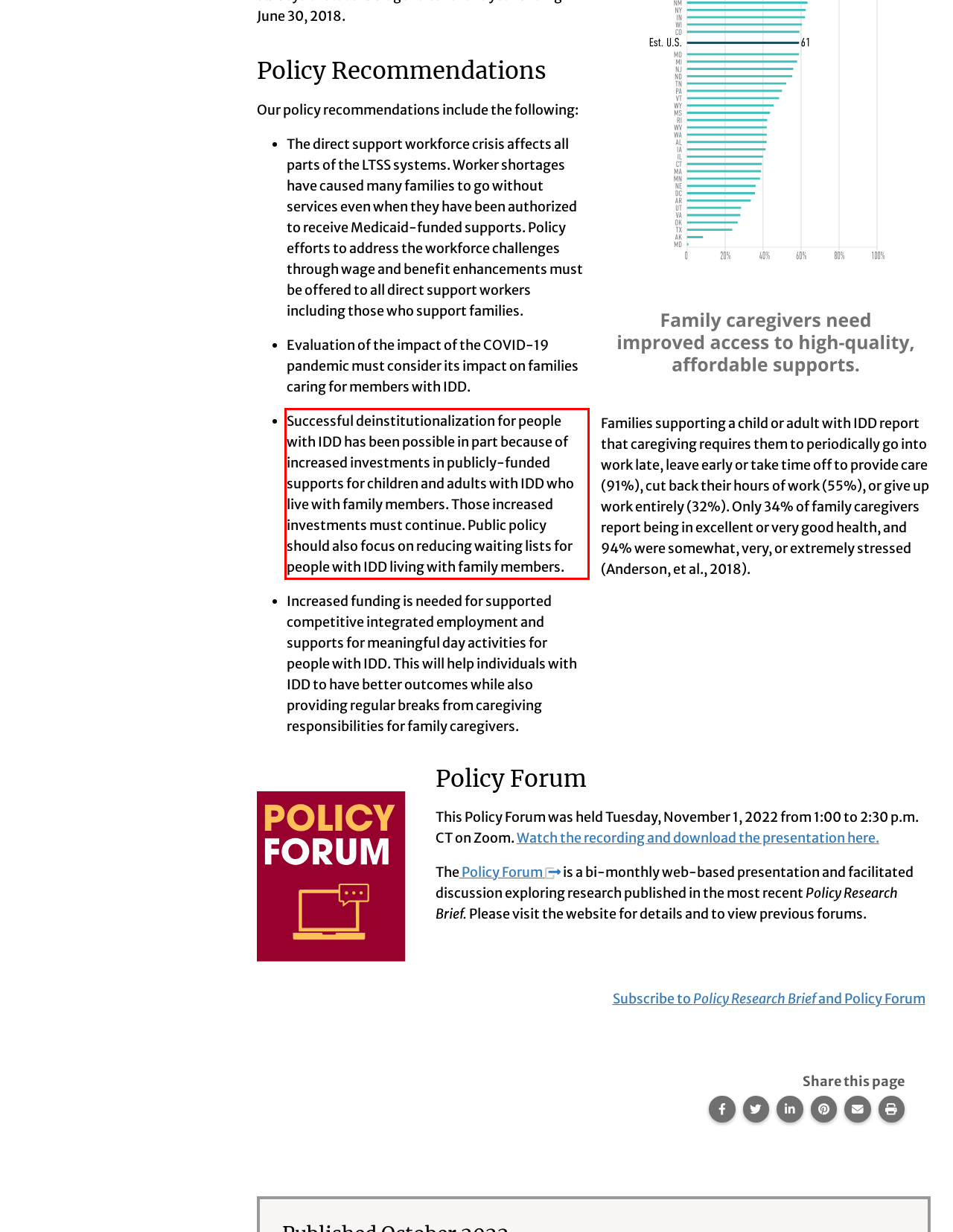Your task is to recognize and extract the text content from the UI element enclosed in the red bounding box on the webpage screenshot.

Successful deinstitutionalization for people with IDD has been possible in part because of increased investments in publicly-funded supports for children and adults with IDD who live with family members. Those increased investments must continue. Public policy should also focus on reducing waiting lists for people with IDD living with family members.